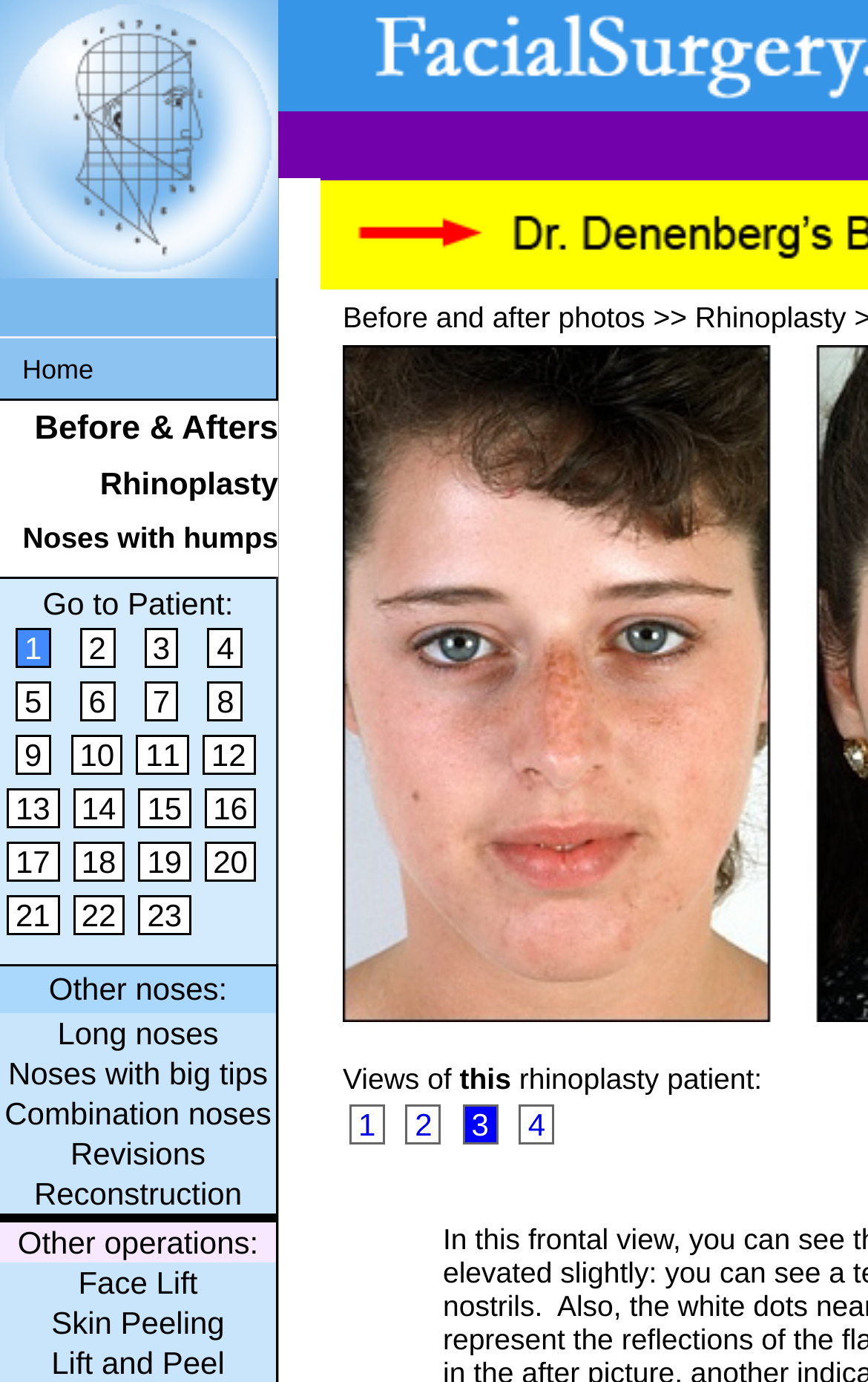Could you provide the bounding box coordinates for the portion of the screen to click to complete this instruction: "Go to patient 1"?

[0.018, 0.454, 0.058, 0.483]